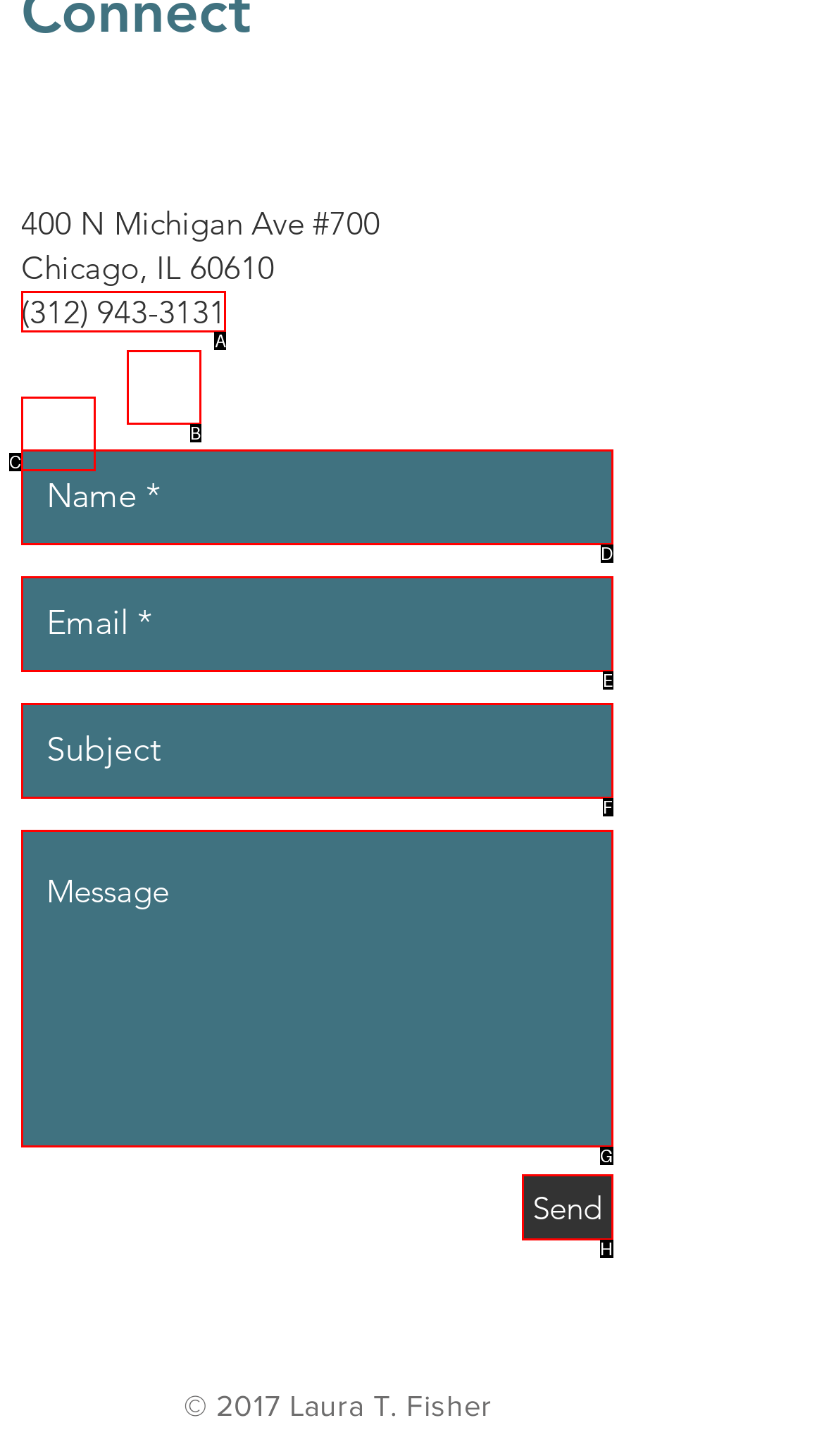Point out the correct UI element to click to carry out this instruction: call the phone number
Answer with the letter of the chosen option from the provided choices directly.

A